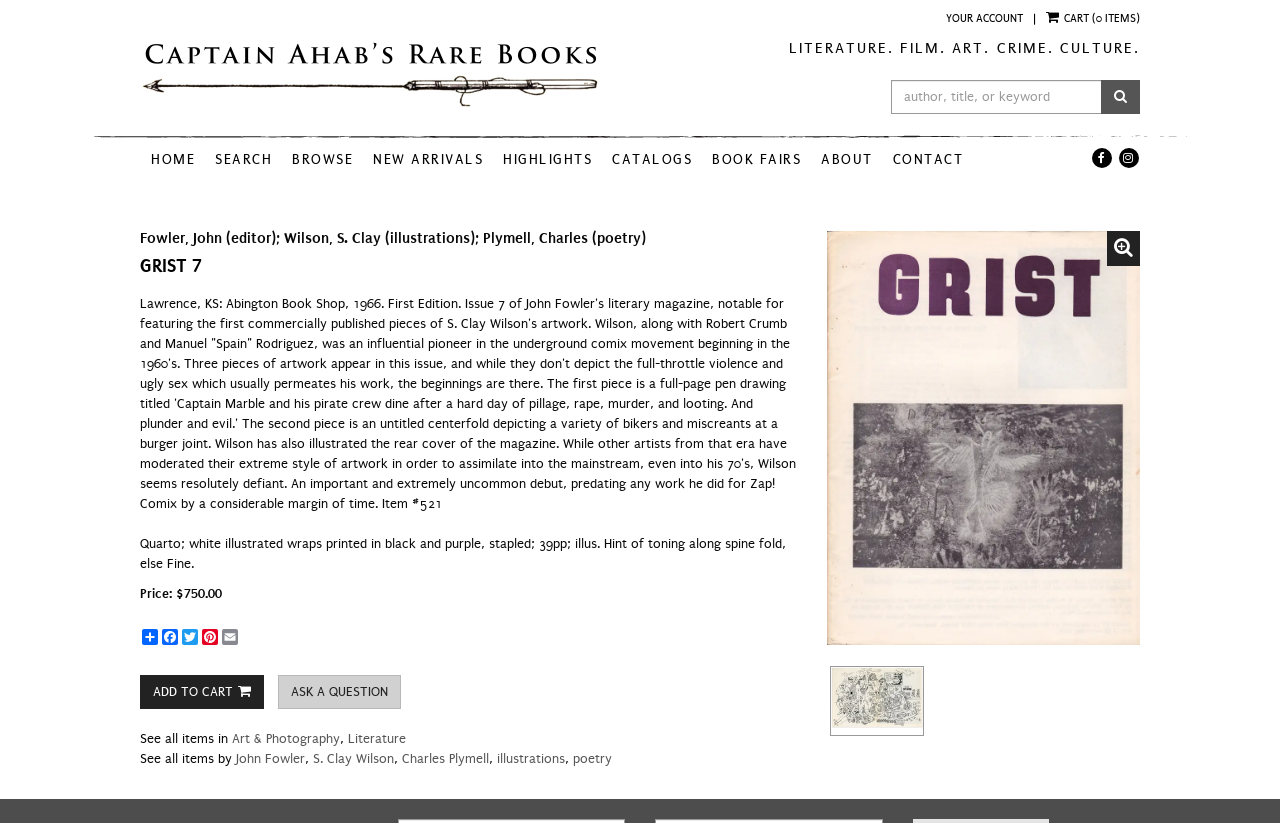Determine the bounding box coordinates of the area to click in order to meet this instruction: "Search for a book".

[0.696, 0.097, 0.891, 0.138]